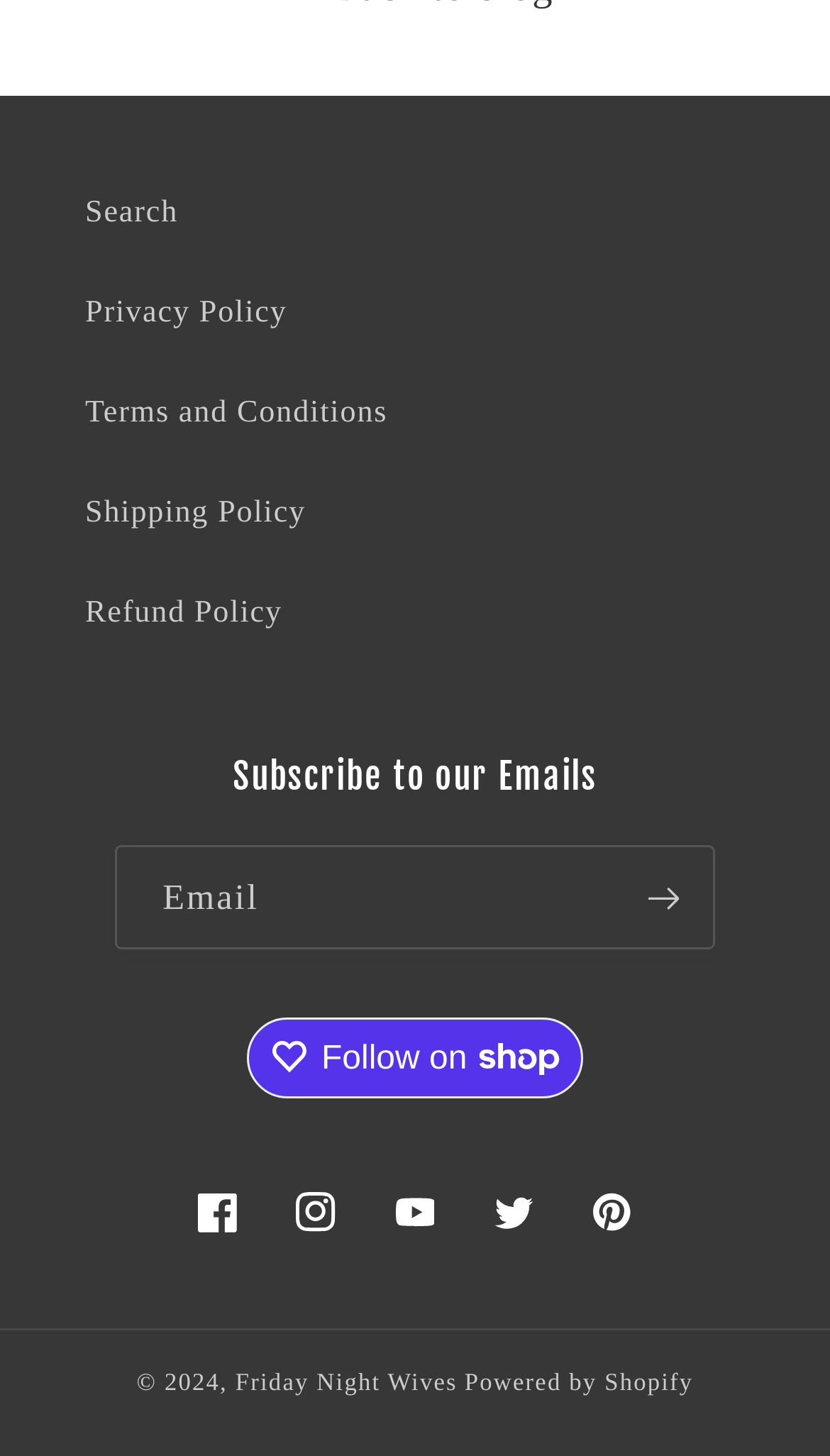Point out the bounding box coordinates of the section to click in order to follow this instruction: "View terms and conditions".

[0.103, 0.251, 0.897, 0.32]